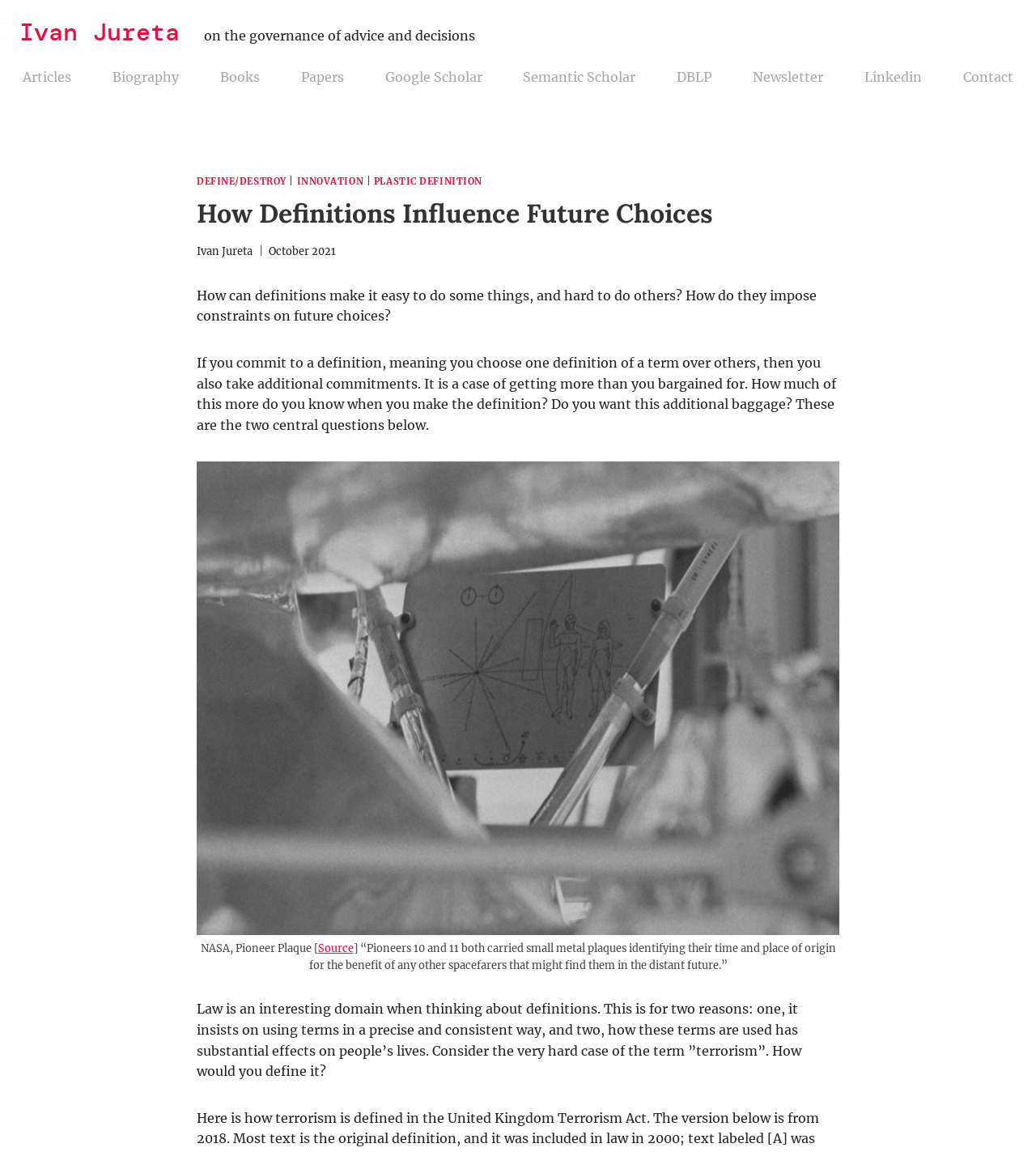Calculate the bounding box coordinates for the UI element based on the following description: "Contact". Ensure the coordinates are four float numbers between 0 and 1, i.e., [left, top, right, bottom].

[0.93, 0.058, 0.978, 0.076]